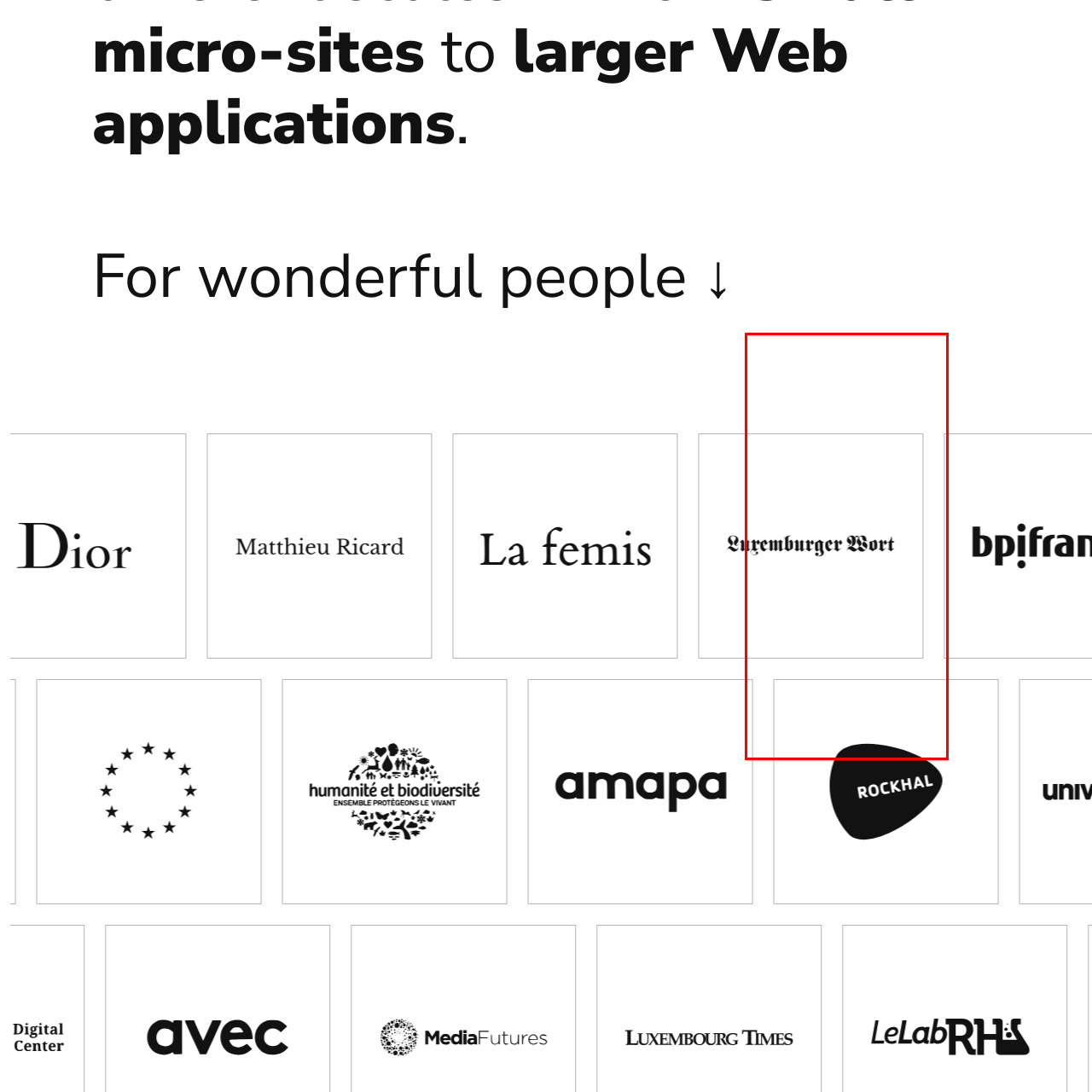Craft an in-depth description of the visual elements captured within the red box.

The image features the logo of "Luxemburger Wort," a prominent newspaper from Luxembourg. The logo is designed with an elegant, serif typeface, emphasizing the historical and reputable nature of the publication. The text is presented prominently, likely reflecting its significance in the media landscape and its commitment to delivering news and information to its audience. The backdrop is simple, allowing the logo to stand out as the central focus of the image. Overall, this visual encapsulates the essence of a trusted source for journalism in Luxembourg.